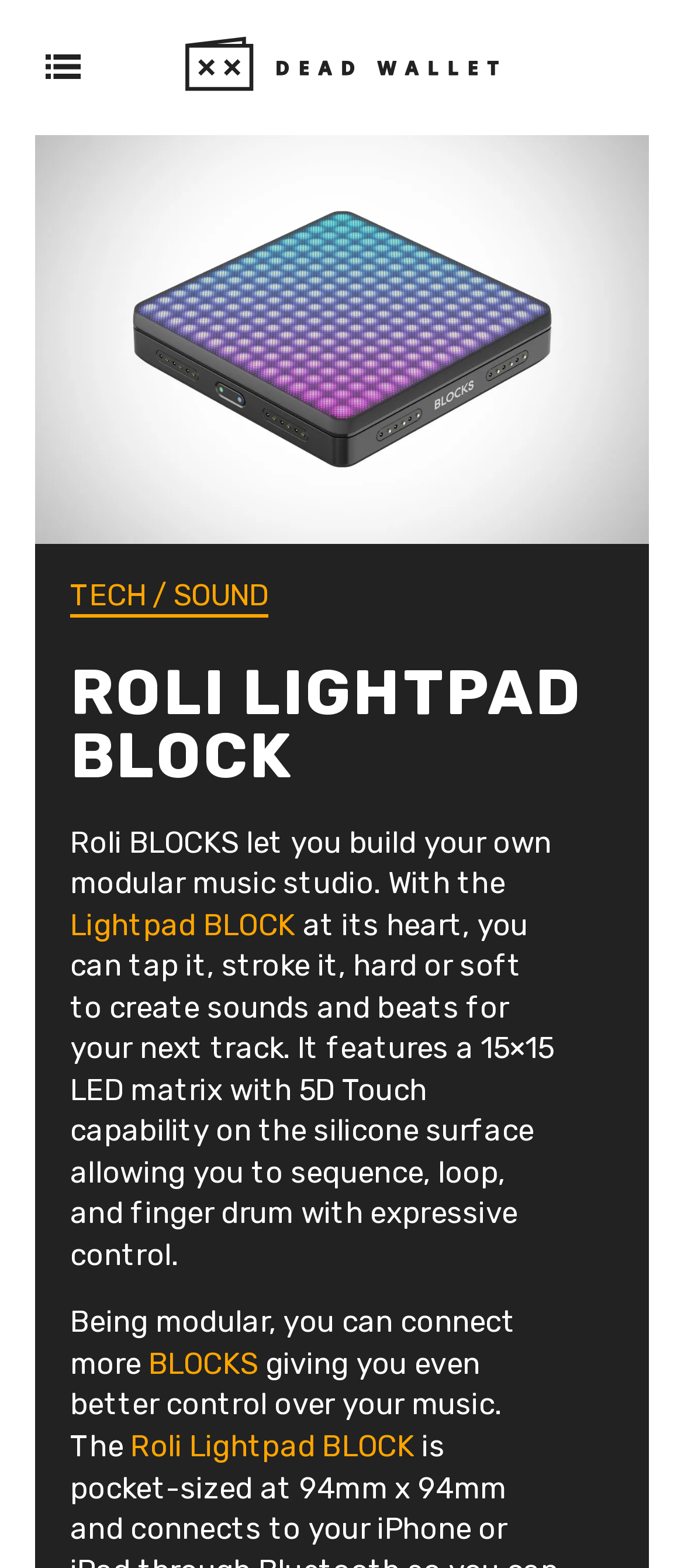Locate the coordinates of the bounding box for the clickable region that fulfills this instruction: "Discover the BLOCKS".

[0.217, 0.858, 0.377, 0.881]